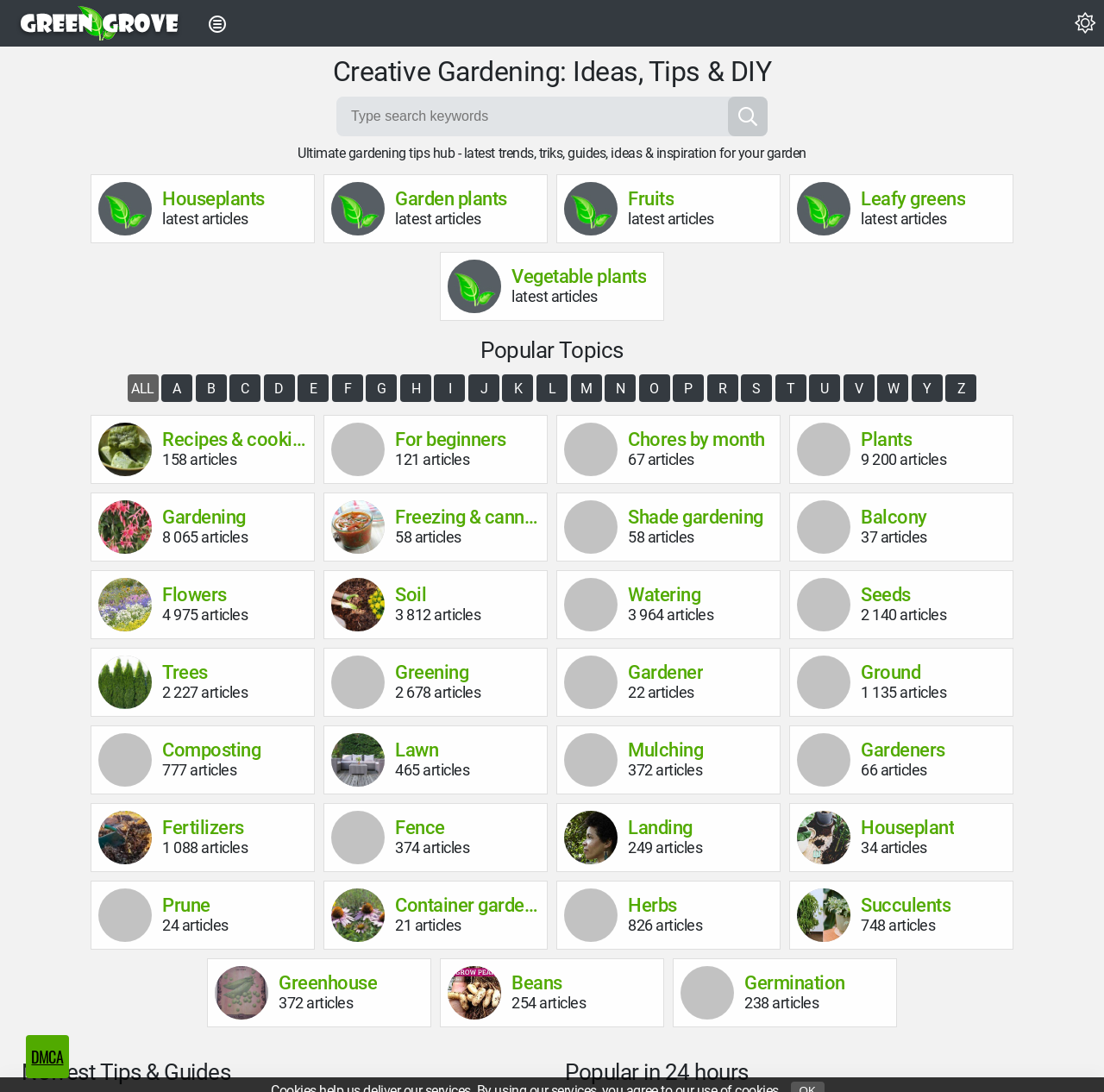What type of content is available on this website?
Using the information presented in the image, please offer a detailed response to the question.

The webpage contains various links to articles and guides on different topics related to gardening, such as 'Houseplants latest articles', 'Garden plants latest articles', and 'Recipes & cooking latest articles', indicating that the website provides informative content on gardening.